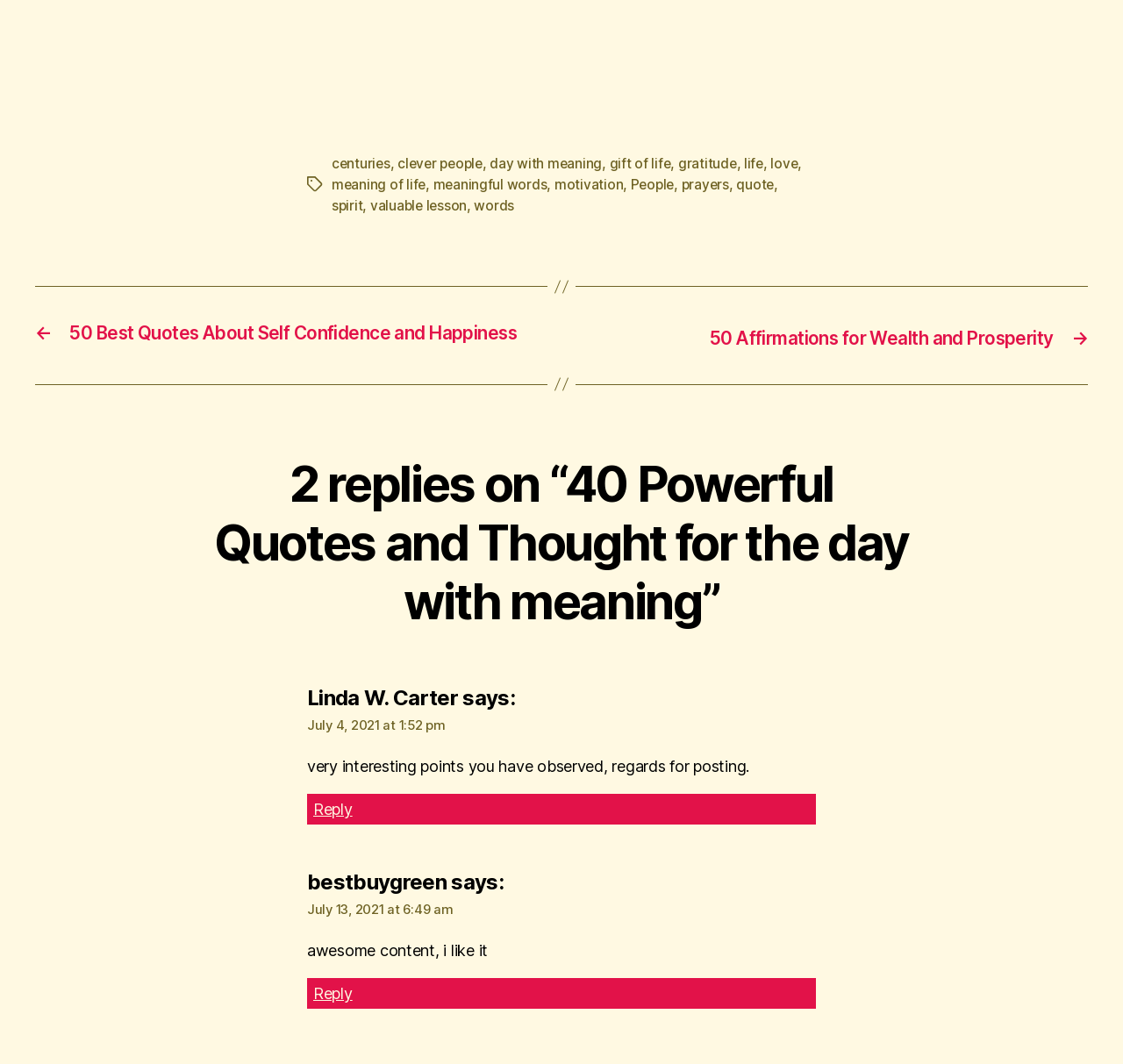Identify and provide the bounding box coordinates of the UI element described: "gift of life". The coordinates should be formatted as [left, top, right, bottom], with each number being a float between 0 and 1.

[0.529, 0.035, 0.577, 0.049]